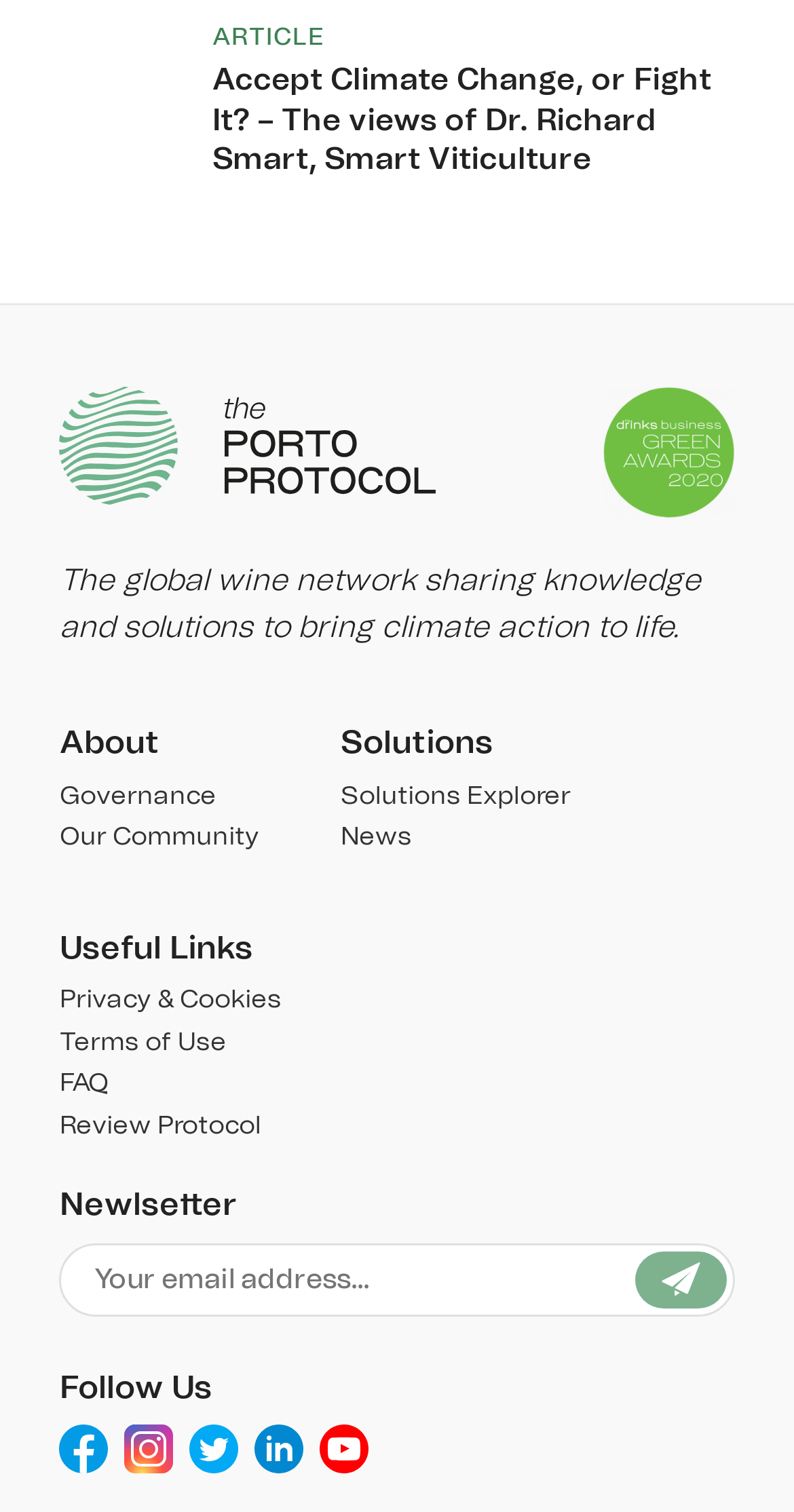Find the bounding box coordinates of the clickable element required to execute the following instruction: "Subscribe to the newsletter". Provide the coordinates as four float numbers between 0 and 1, i.e., [left, top, right, bottom].

[0.075, 0.822, 0.925, 0.871]